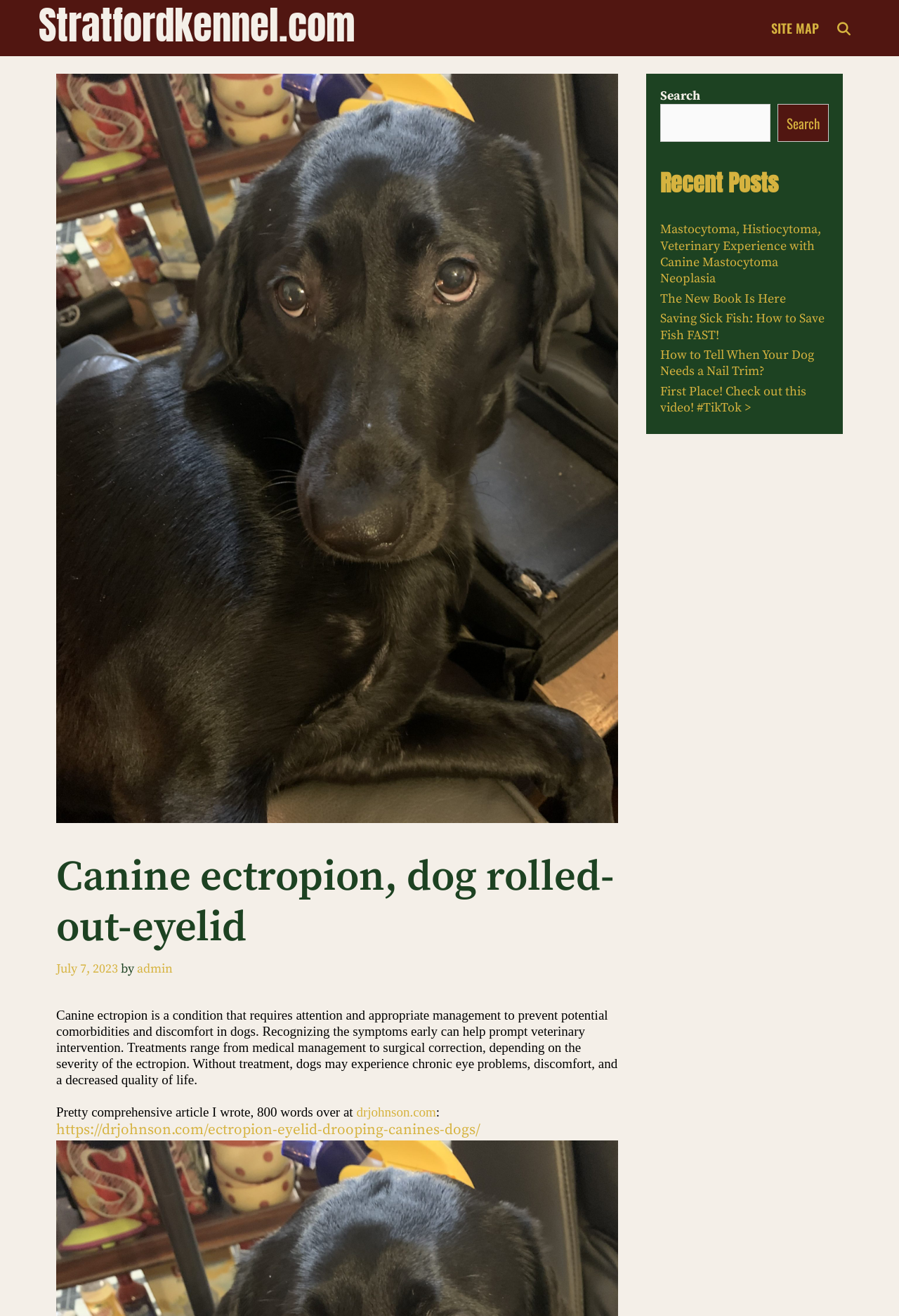Respond with a single word or phrase to the following question:
What is the topic of the recent post 'Mastocytoma, Histiocytoma, Veterinary Experience with Canine Mastocytoma Neoplasia'?

Canine Mastocytoma Neoplasia